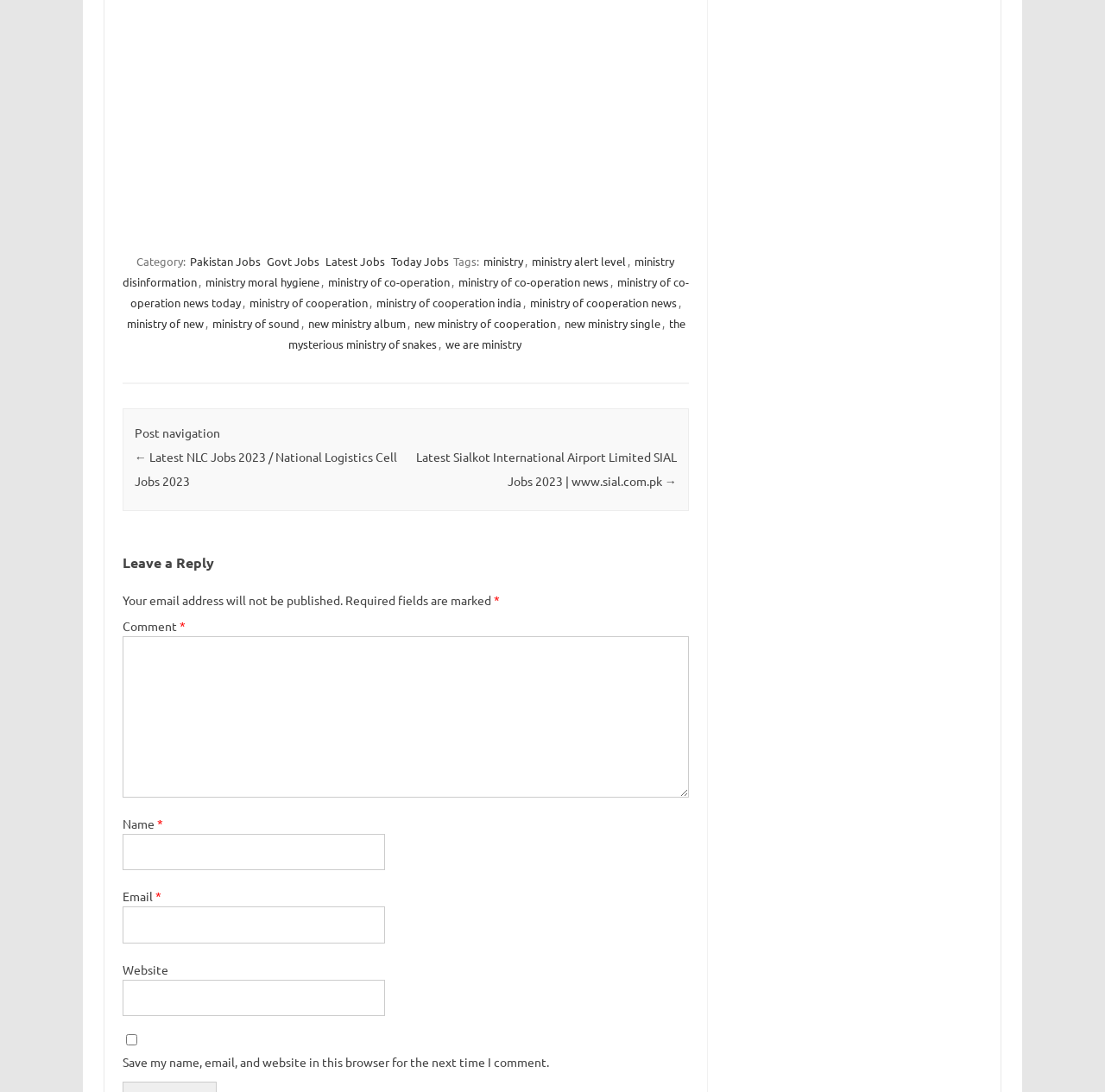What type of webpage is this?
Based on the image, give a concise answer in the form of a single word or short phrase.

Job listing webpage